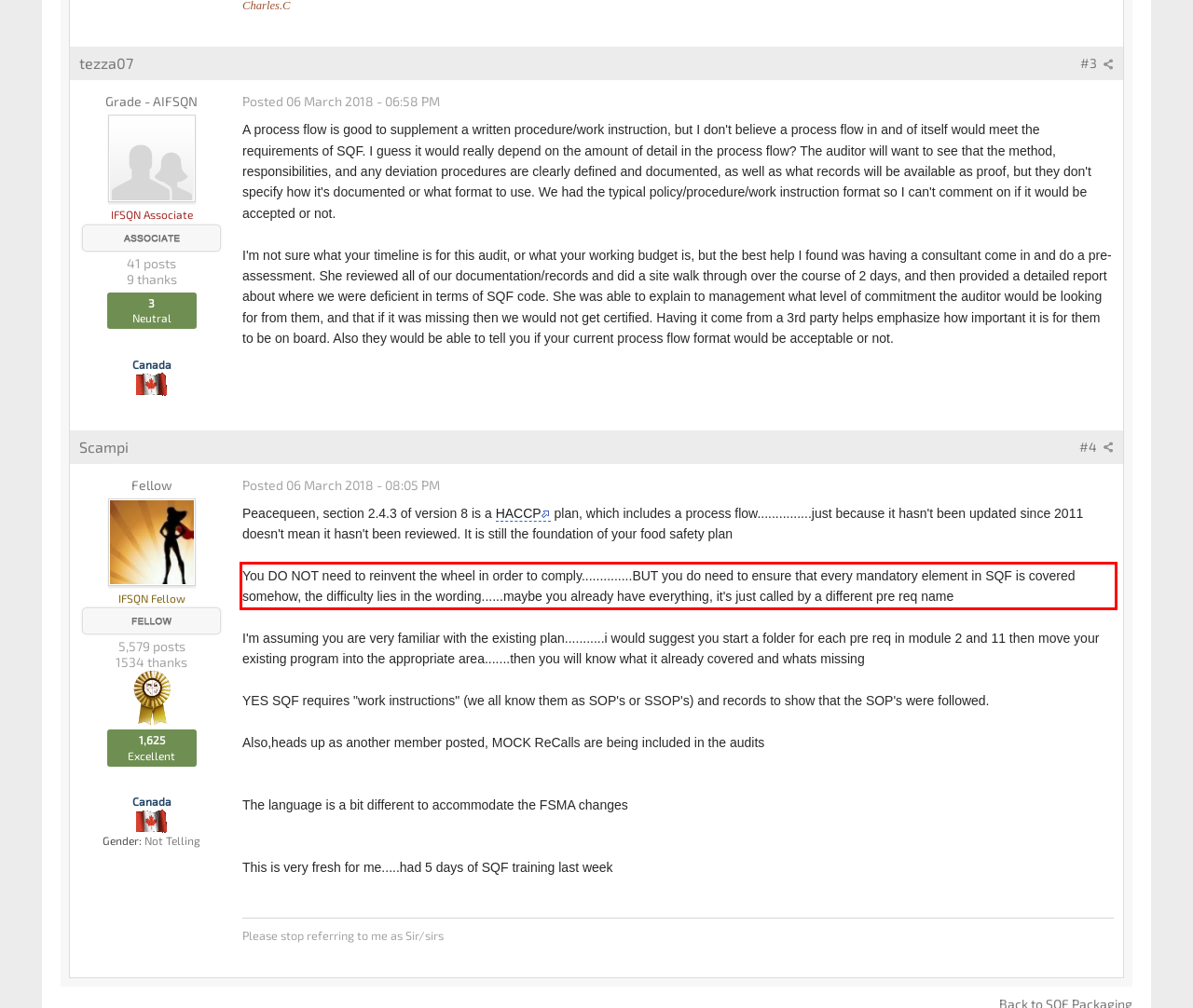Observe the screenshot of the webpage, locate the red bounding box, and extract the text content within it.

You DO NOT need to reinvent the wheel in order to comply..............BUT you do need to ensure that every mandatory element in SQF is covered somehow, the difficulty lies in the wording......maybe you already have everything, it's just called by a different pre req name